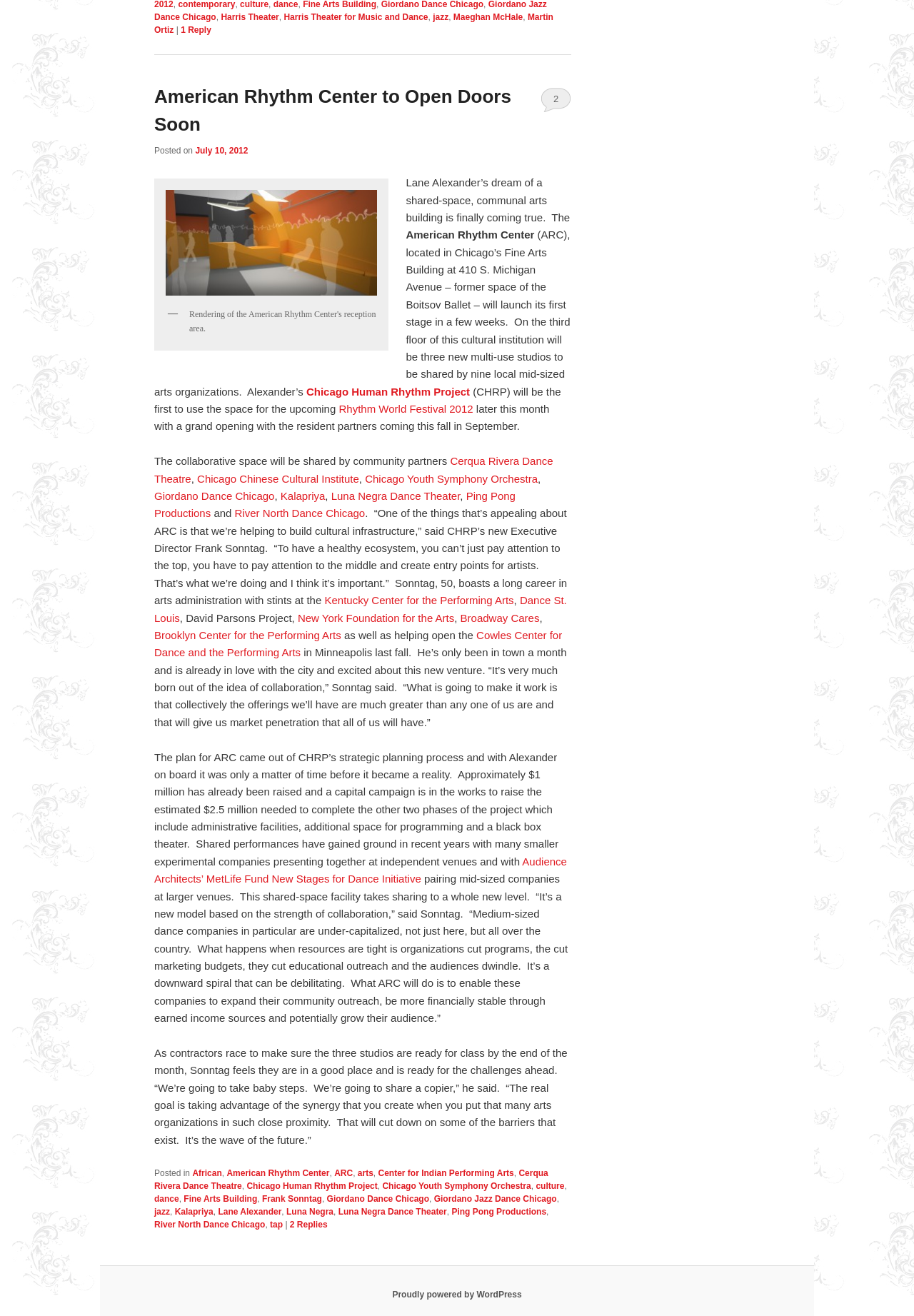Please study the image and answer the question comprehensively:
How many studios will be shared by nine local mid-sized arts organizations?

The article states that the American Rhythm Center will launch its first stage in a few weeks, which includes three new multi-use studios to be shared by nine local mid-sized arts organizations.